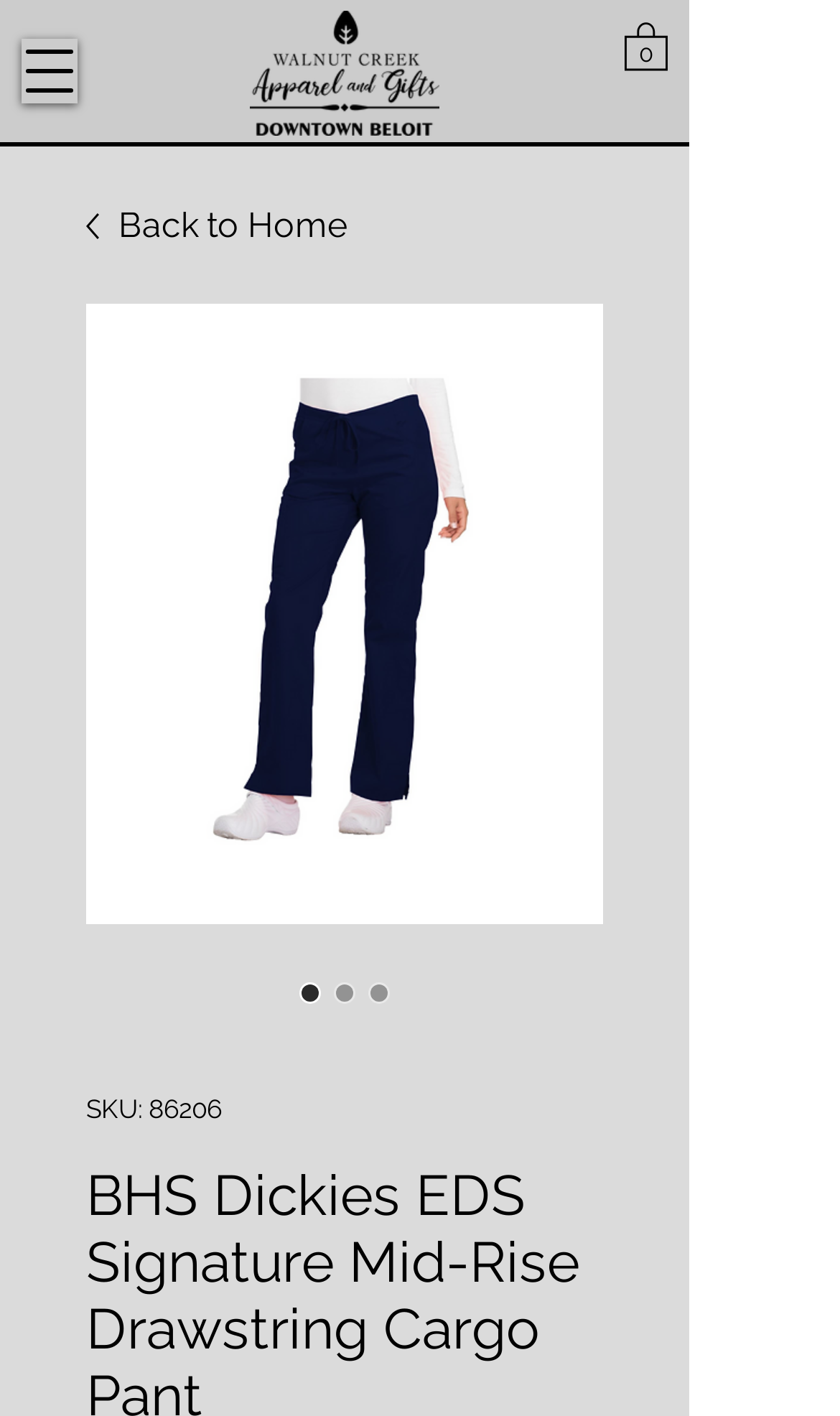What is the main heading of this webpage? Please extract and provide it.

BHS Dickies EDS Signature Mid-Rise Drawstring Cargo Pant